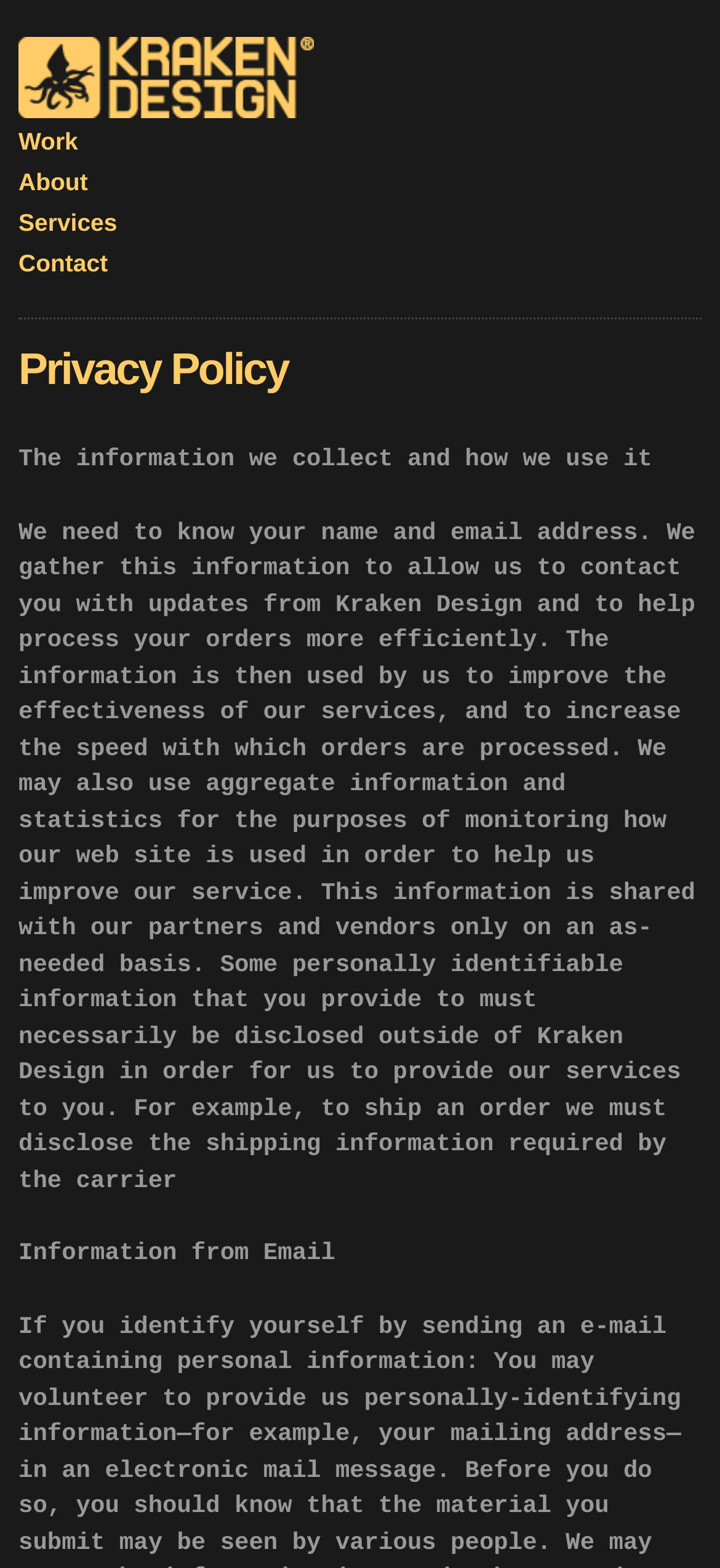Bounding box coordinates should be in the format (top-left x, top-left y, bottom-right x, bottom-right y) and all values should be floating point numbers between 0 and 1. Determine the bounding box coordinate for the UI element described as: Services

[0.026, 0.133, 0.163, 0.15]